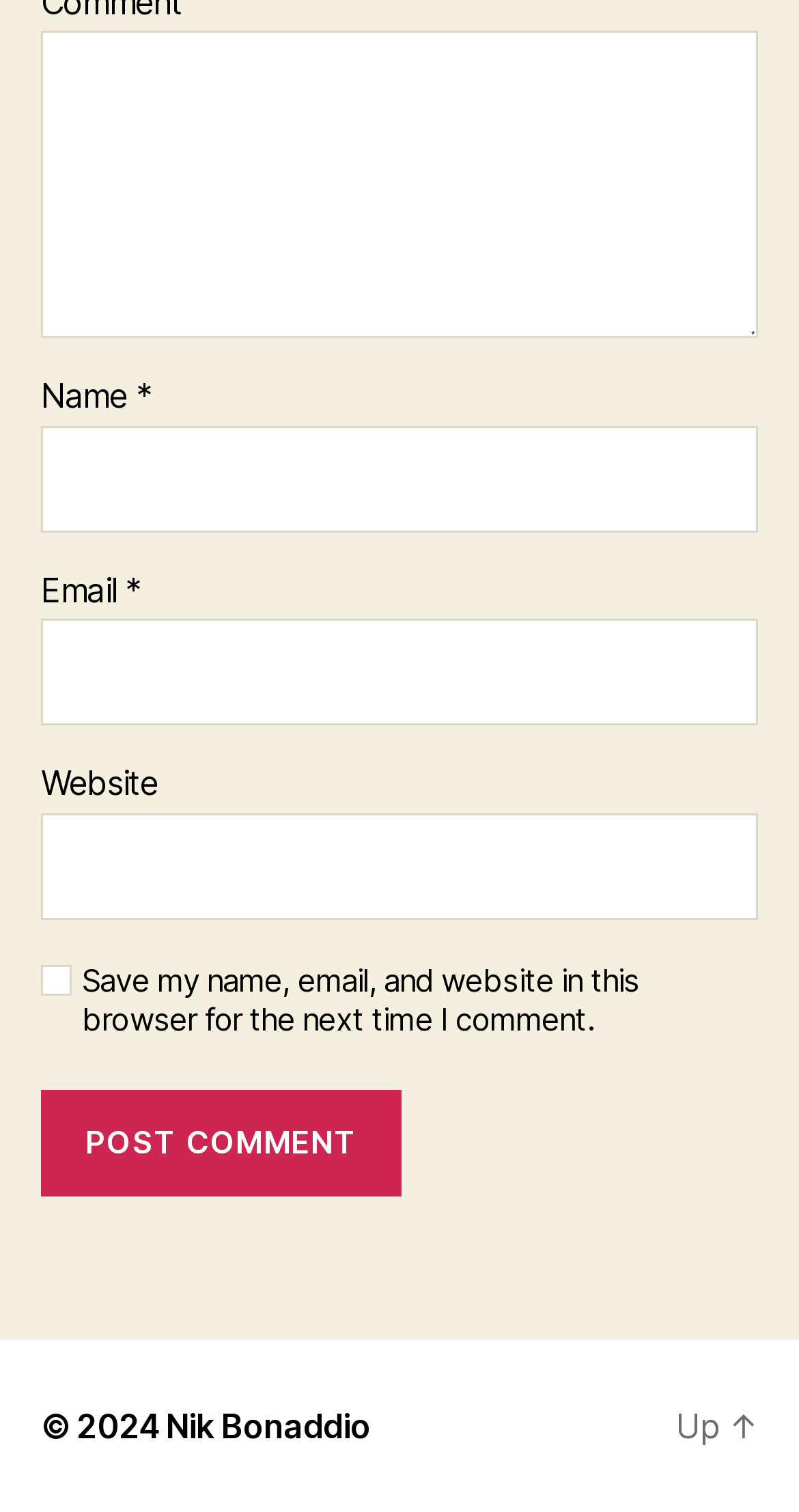What is the purpose of the checkbox?
Using the details from the image, give an elaborate explanation to answer the question.

The checkbox is used to save the user's name, email, and website in the browser for the next time they comment, as indicated by the text associated with the checkbox.